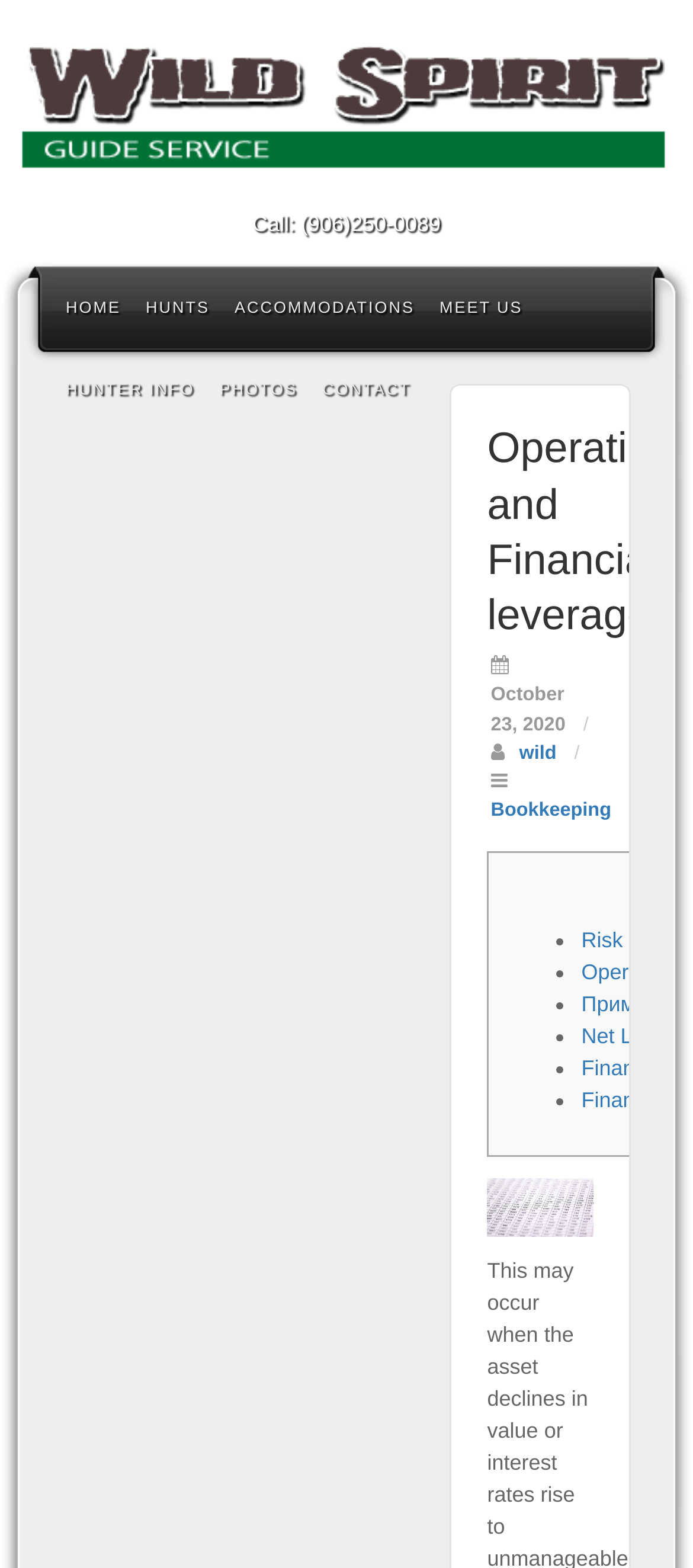Please find the bounding box coordinates for the clickable element needed to perform this instruction: "Click on HOME".

[0.077, 0.169, 0.192, 0.222]